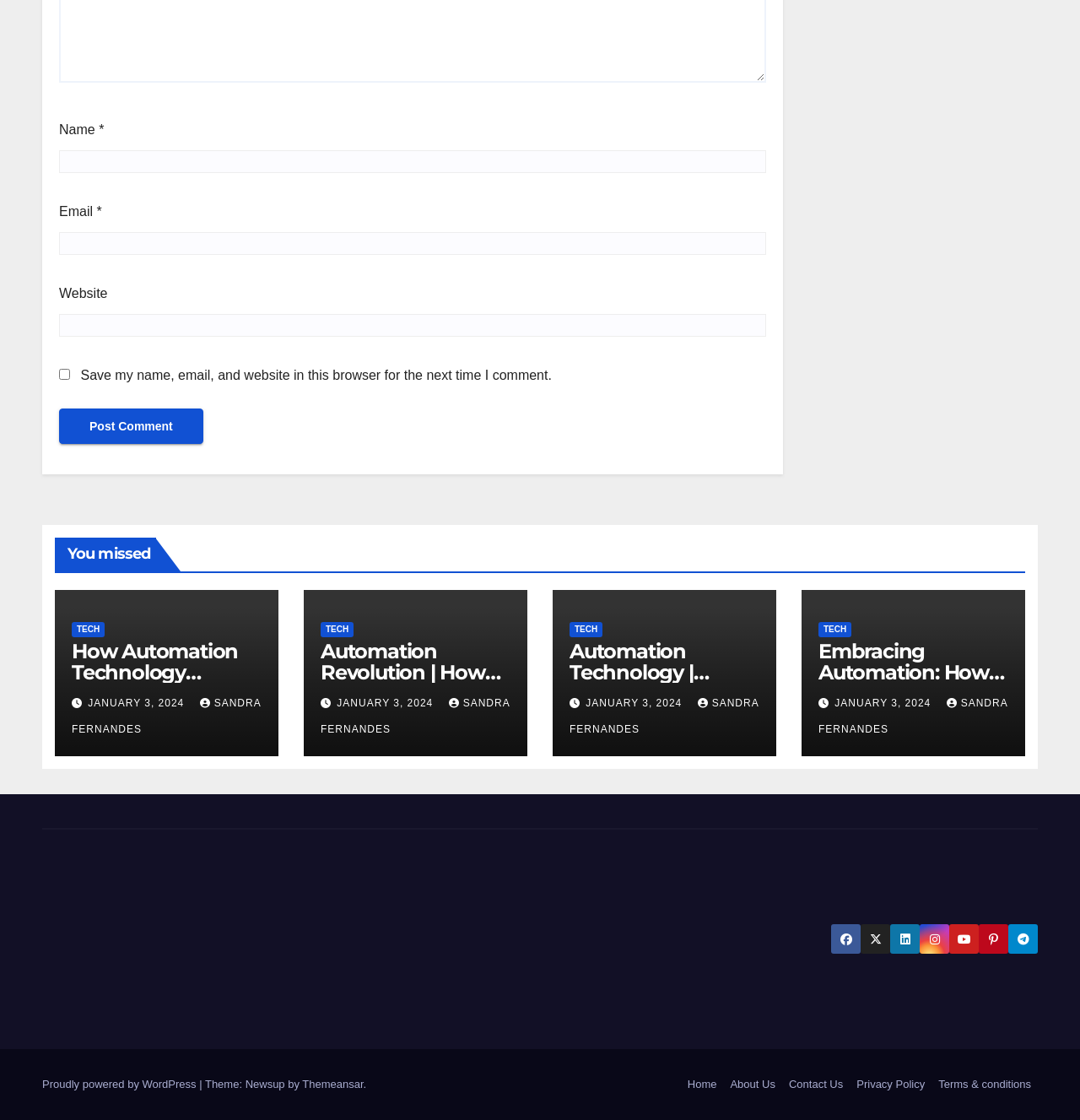What is the purpose of the 'Post Comment' button?
Look at the image and answer the question using a single word or phrase.

Submit comment